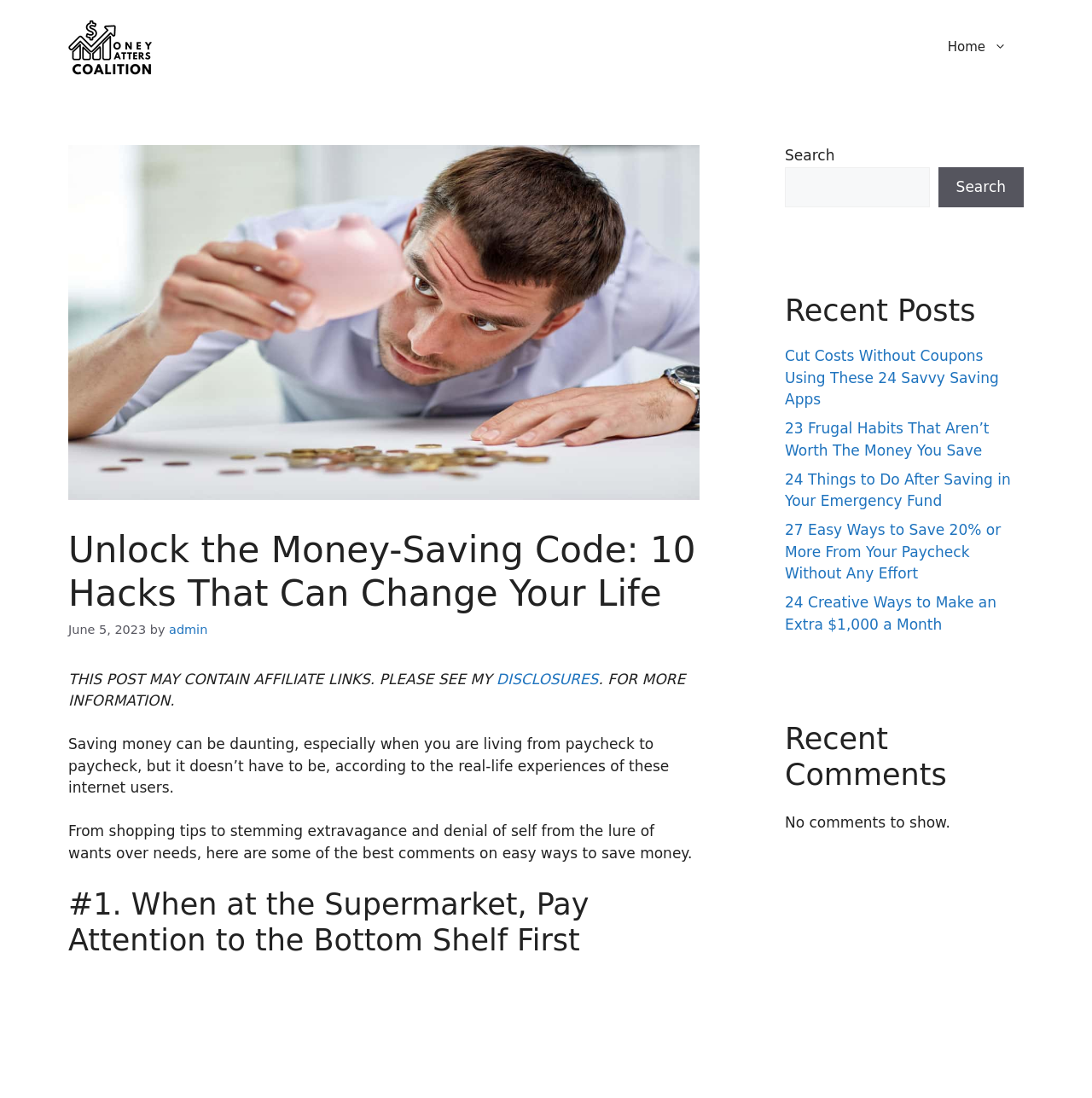Explain the contents of the webpage comprehensively.

The webpage is about personal finance and money-saving tips. At the top, there is a banner with the website's name, "missionmoneymatters.org", accompanied by a small image. Below the banner, there is a navigation menu with a "Home" link.

The main content area is divided into sections. The first section has a heading that matches the webpage's title, "Unlock the Money-Saving Code: 10 Hacks That Can Change Your Life". Below the heading, there is a timestamp indicating the post was published on June 5, 2023, and the author's name, "admin". A disclaimer about affiliate links is also present in this section.

The main article starts with an introduction to saving money, followed by a list of tips, each with a heading. The first tip is "#1. When at the Supermarket, Pay Attention to the Bottom Shelf First".

On the right side of the webpage, there are three complementary sections. The first section has a search bar with a "Search" button. The second section is titled "Recent Posts" and lists five links to other articles on the website, including "Cut Costs Without Coupons Using These 24 Savvy Saving Apps" and "24 Creative Ways to Make an Extra $1,000 a Month". The third section is titled "Recent Comments" but indicates that there are no comments to show.